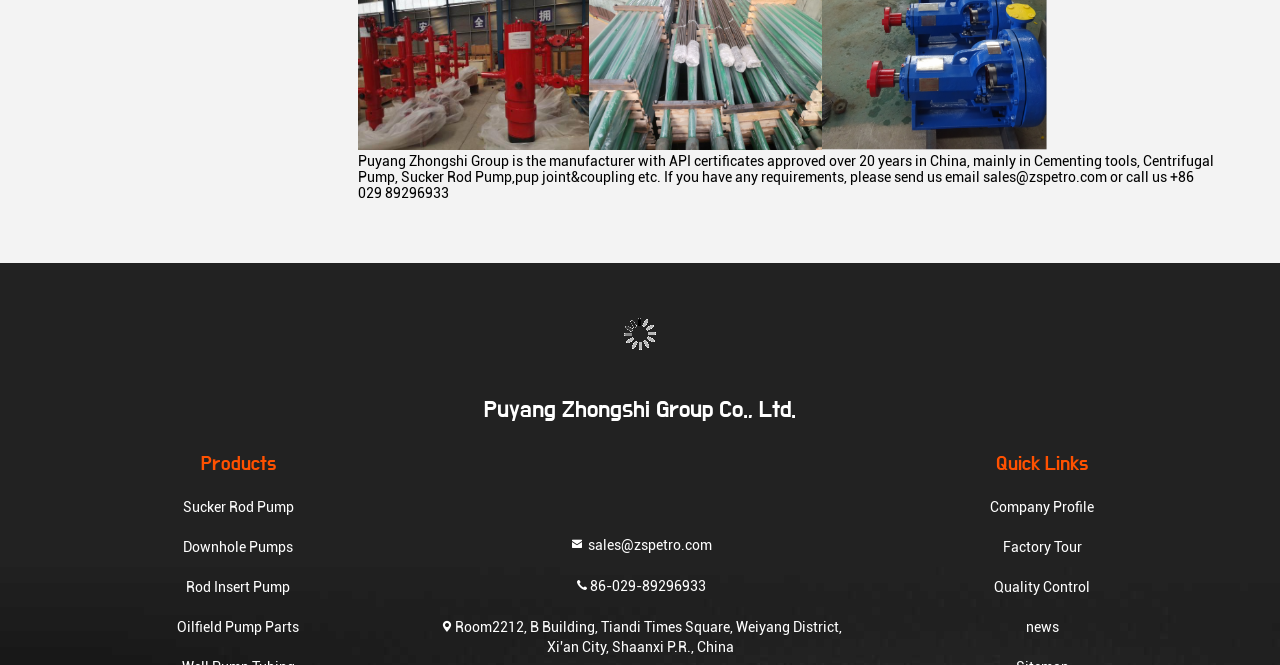Provide the bounding box coordinates of the area you need to click to execute the following instruction: "explore Oilfield Pump Parts".

[0.138, 0.928, 0.234, 0.988]